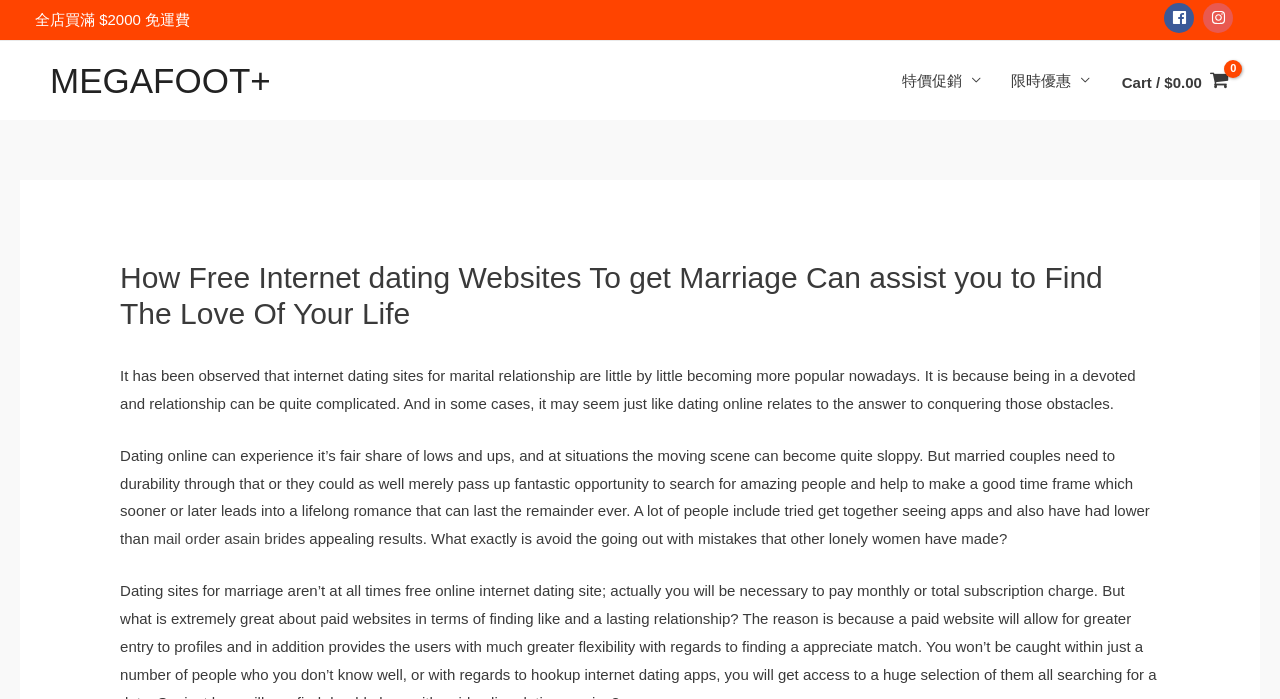Please give a succinct answer to the question in one word or phrase:
What is the website's social media platform?

Facebook